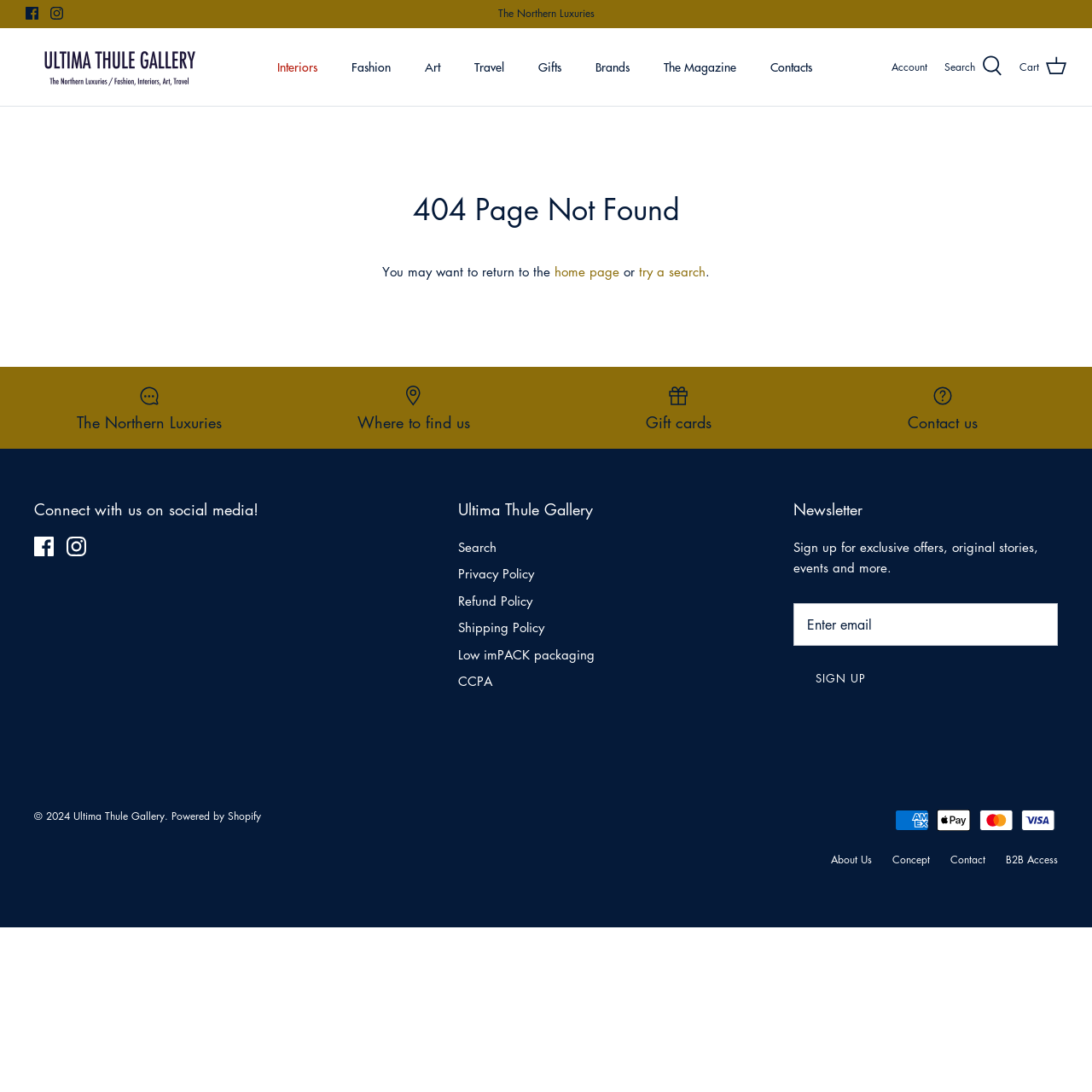Carefully observe the image and respond to the question with a detailed answer:
What is the purpose of the textbox?

I found the answer by looking at the textbox with ID 595, which is located in the 'Newsletter' section. The textbox is labeled as 'Email' and is required, indicating that it is used to collect email addresses for the newsletter.